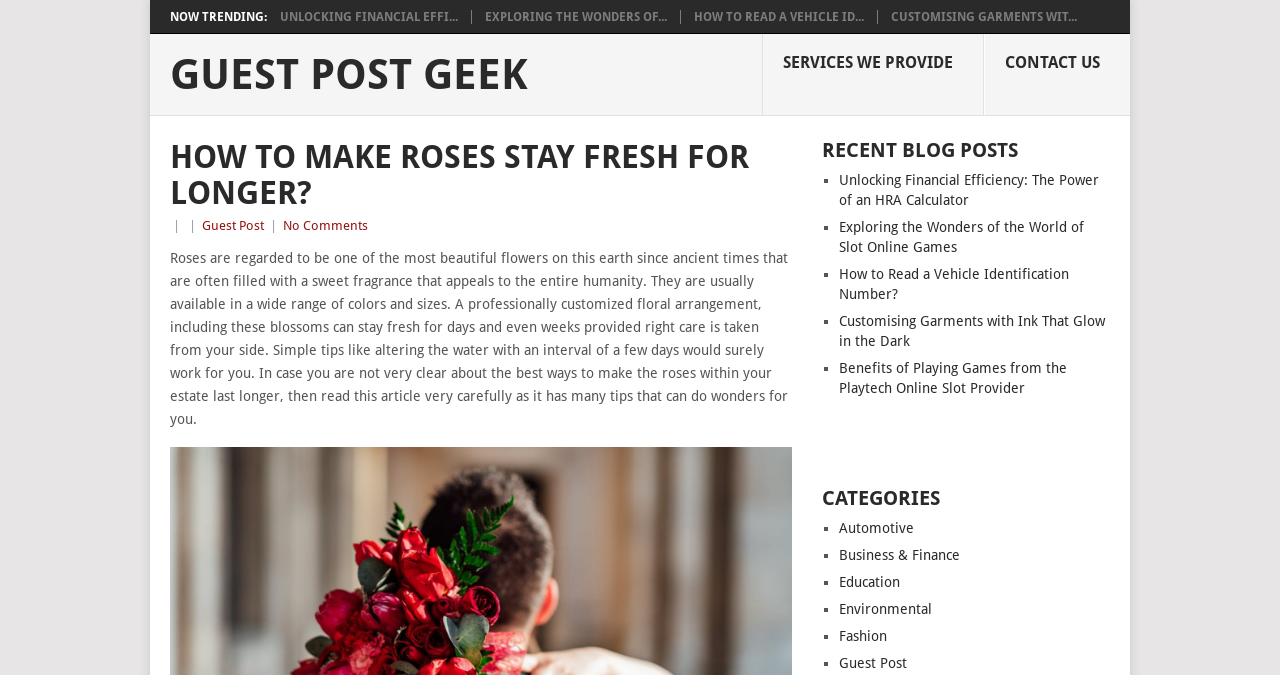What is the topic of the current article?
Please give a detailed and elaborate explanation in response to the question.

The topic of the current article can be found in the heading element with the text 'HOW TO MAKE ROSES STAY FRESH FOR LONGER?' which is located at the top of the webpage, below the main heading.